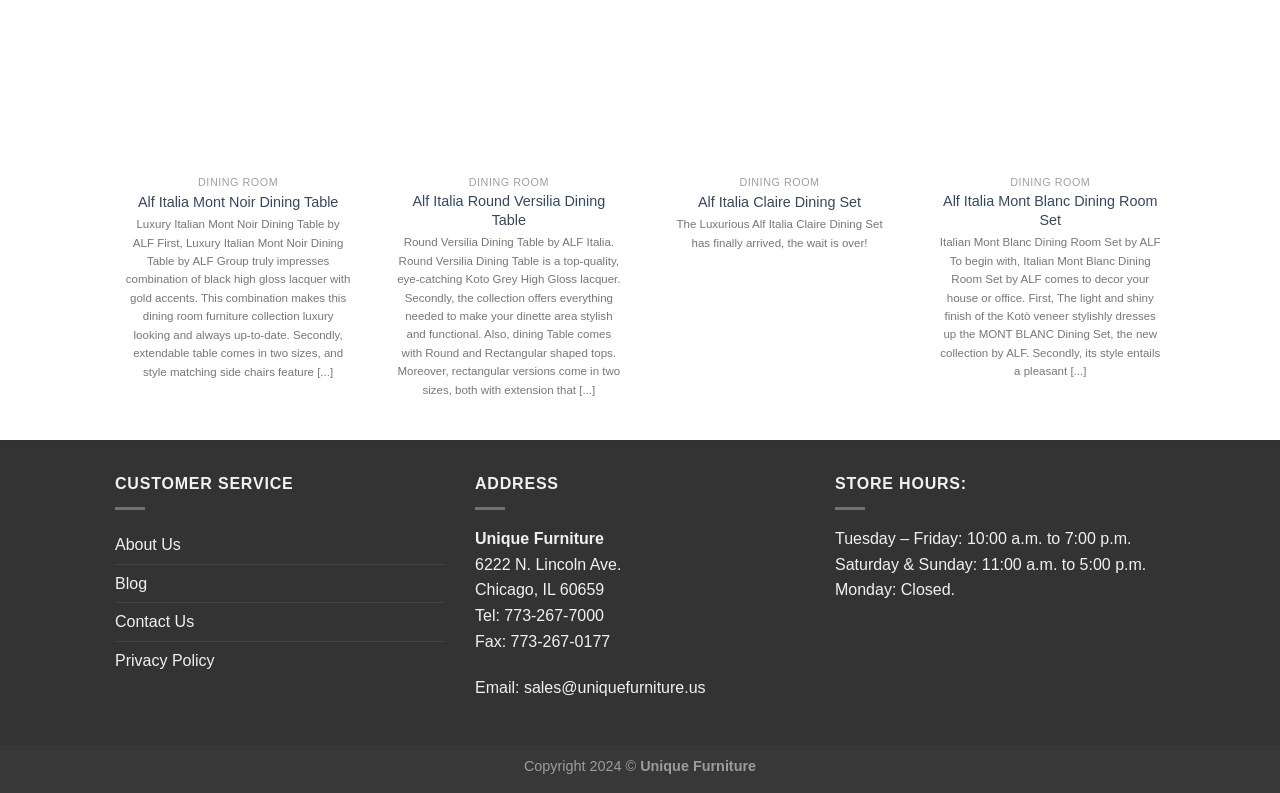Pinpoint the bounding box coordinates of the element that must be clicked to accomplish the following instruction: "Quick view Alf Italia Claire Dining Set". The coordinates should be in the format of four float numbers between 0 and 1, i.e., [left, top, right, bottom].

[0.513, 0.209, 0.705, 0.252]